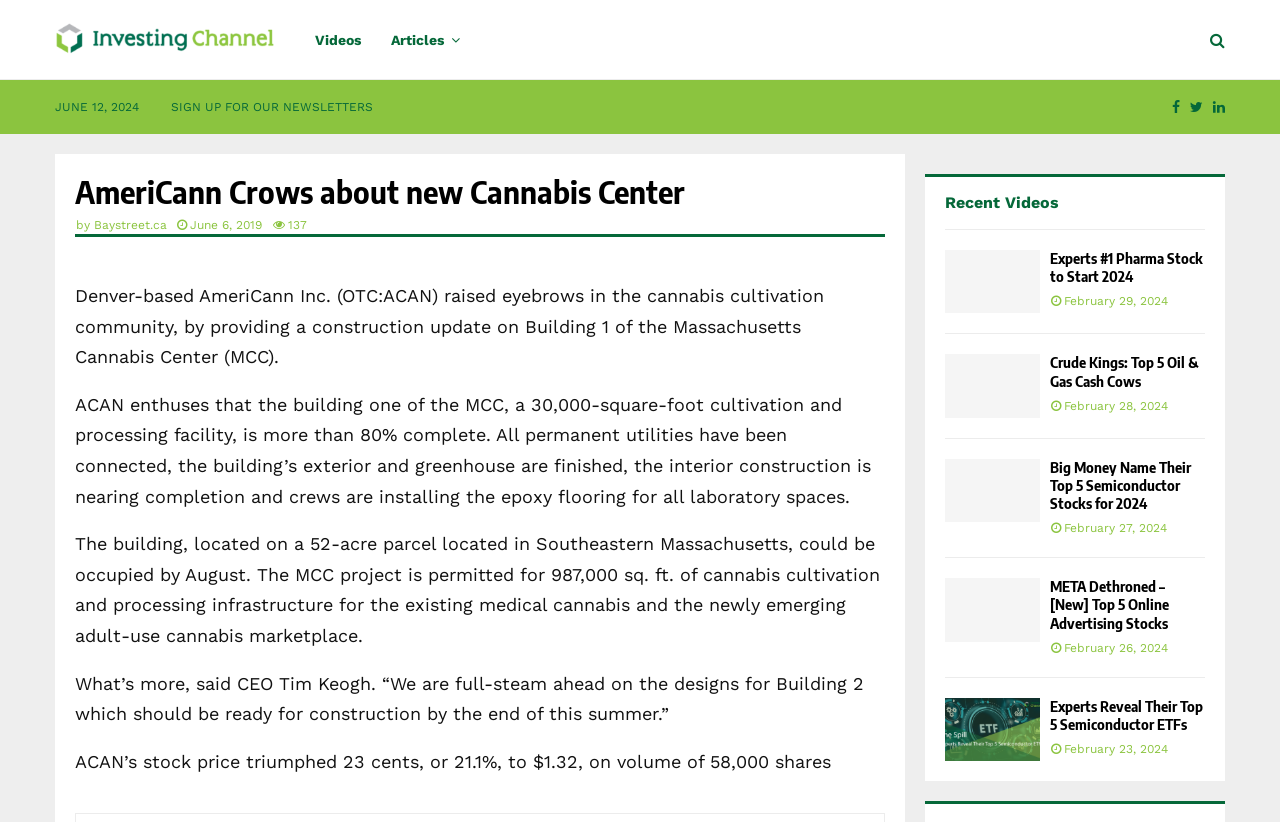Highlight the bounding box coordinates of the element you need to click to perform the following instruction: "Check out 'Articles'."

[0.305, 0.0, 0.359, 0.097]